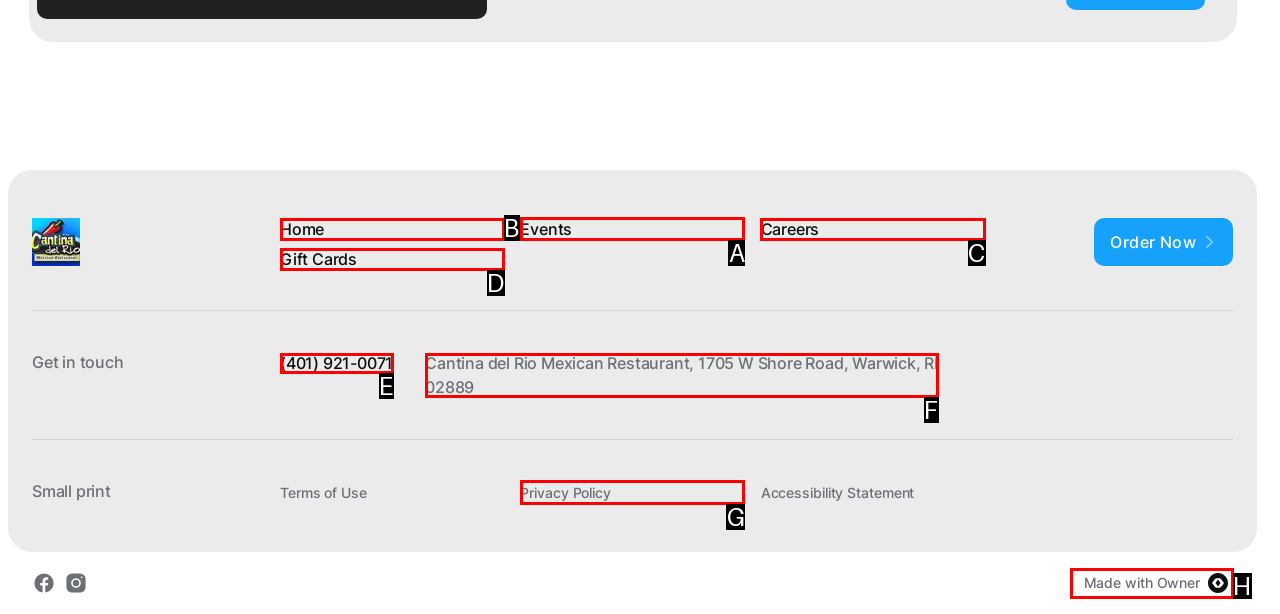Identify the correct UI element to click on to achieve the task: Go to the Events page. Provide the letter of the appropriate element directly from the available choices.

A